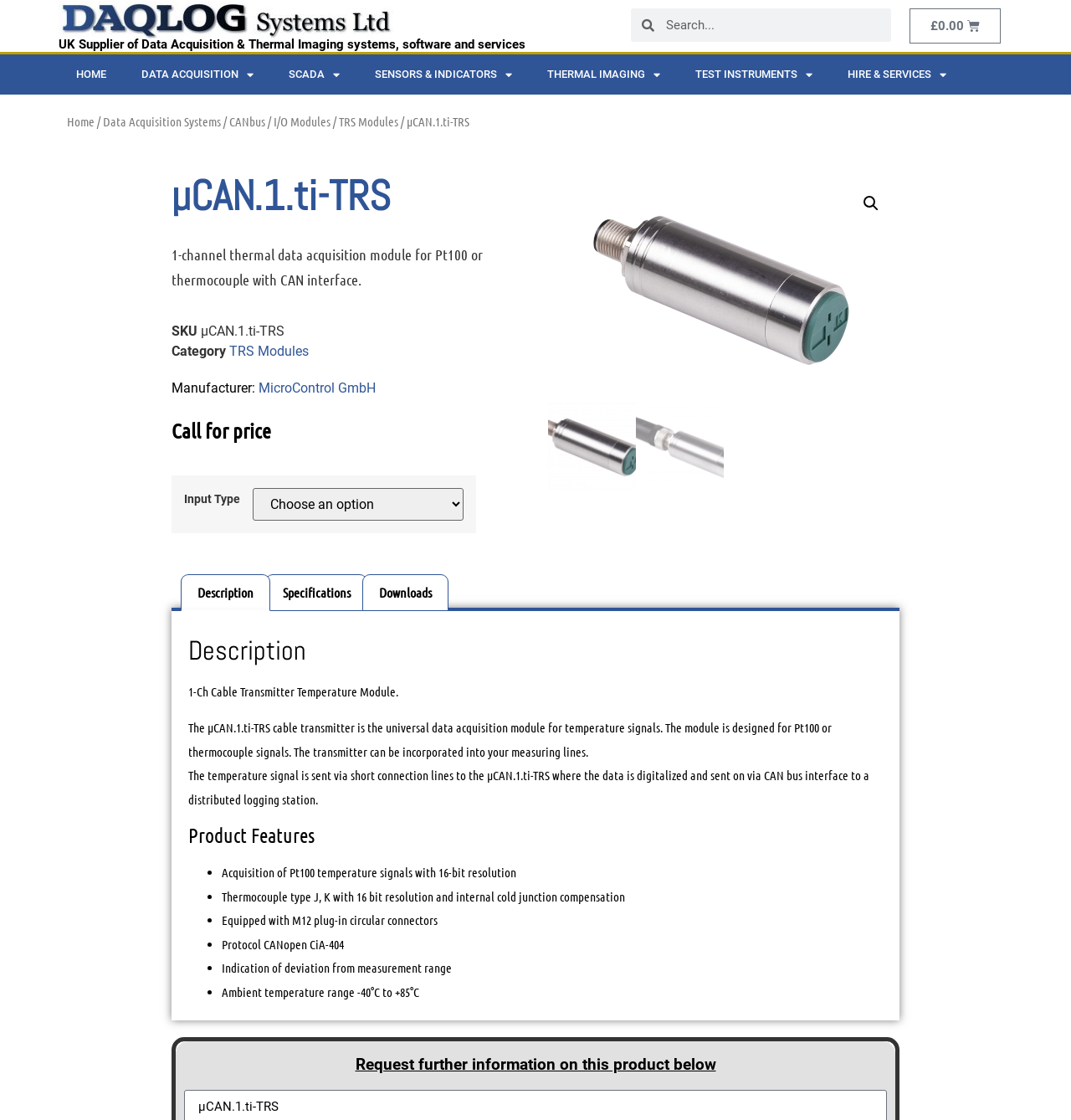Find the bounding box of the UI element described as follows: "£0.00 0 Basket".

[0.849, 0.007, 0.935, 0.039]